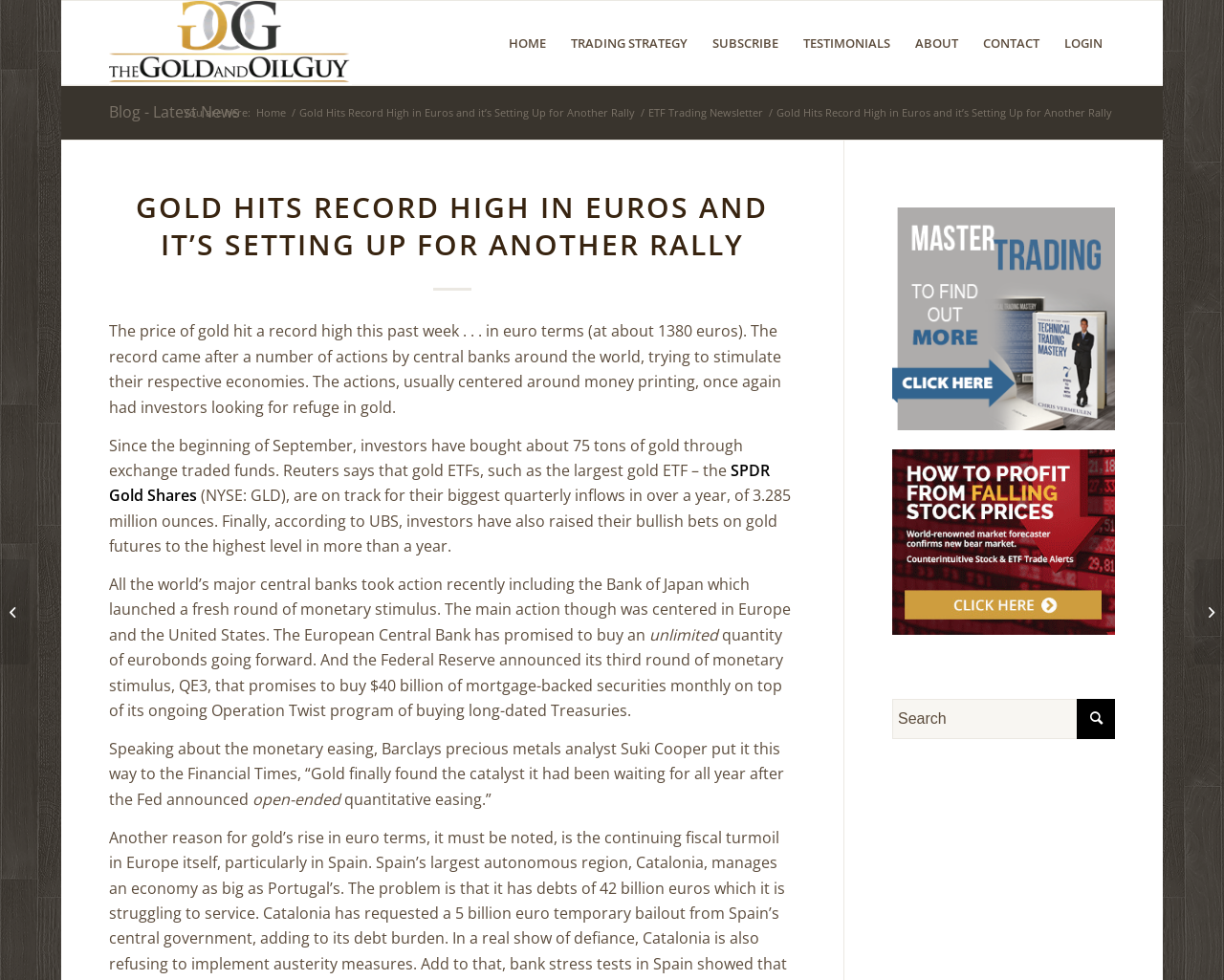Locate the bounding box coordinates of the area to click to fulfill this instruction: "Search for something". The bounding box should be presented as four float numbers between 0 and 1, in the order [left, top, right, bottom].

[0.729, 0.714, 0.911, 0.755]